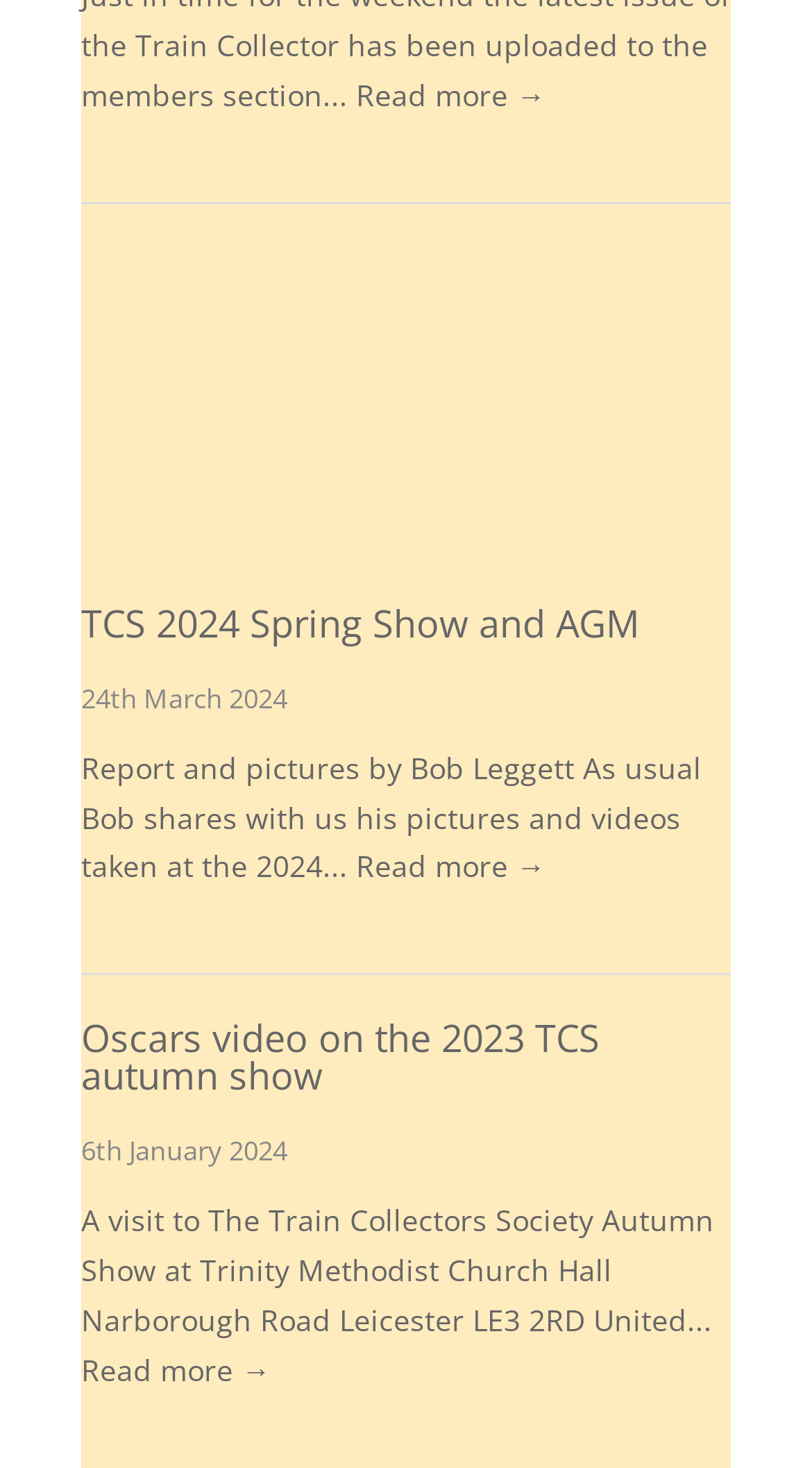Refer to the image and provide a thorough answer to this question:
How many articles are on this webpage?

I counted the number of article sections on the webpage, each with a header and a 'Read more →' link, and found three of them.